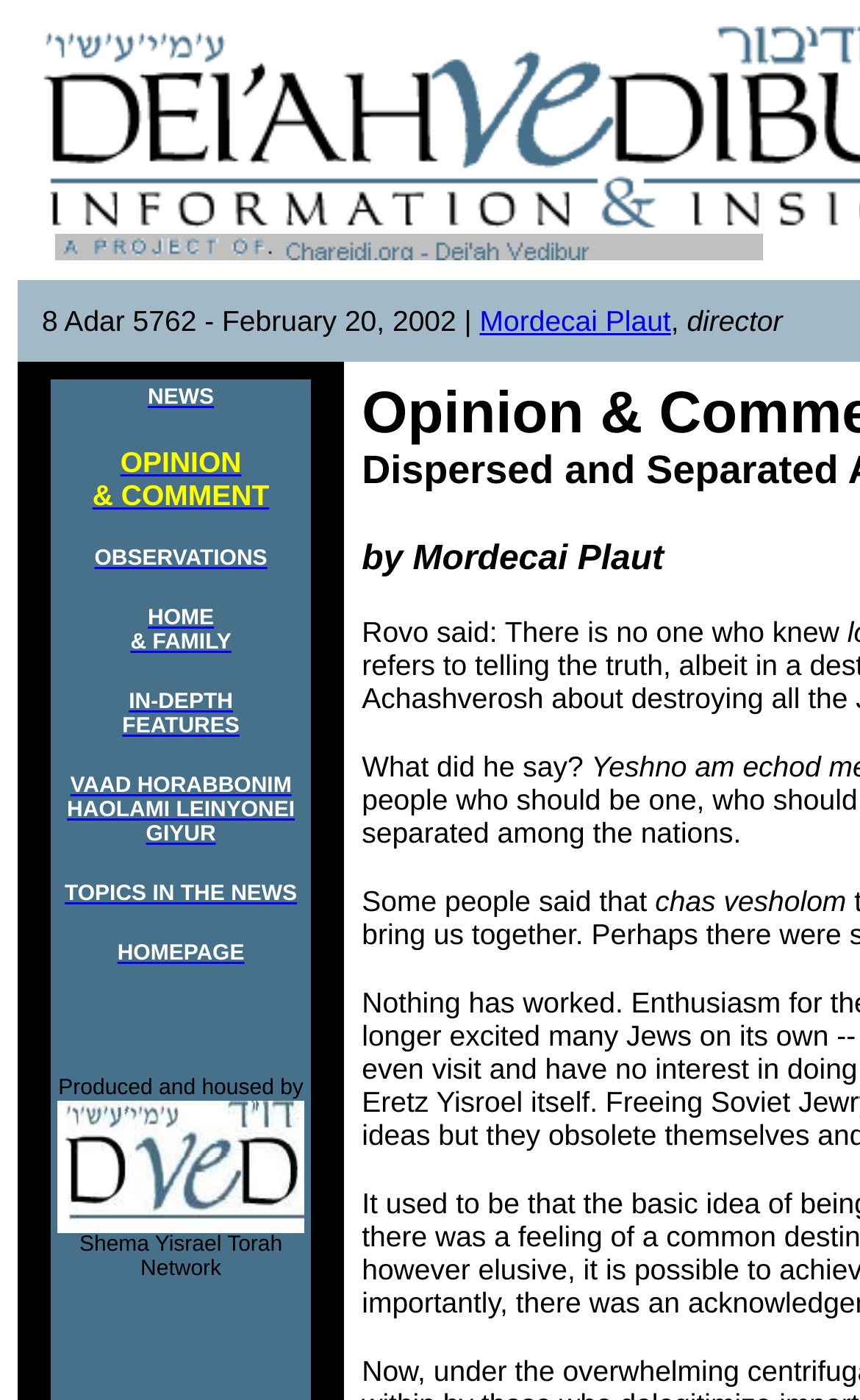Identify the bounding box coordinates of the clickable region required to complete the instruction: "Contact us". The coordinates should be given as four float numbers within the range of 0 and 1, i.e., [left, top, right, bottom].

None